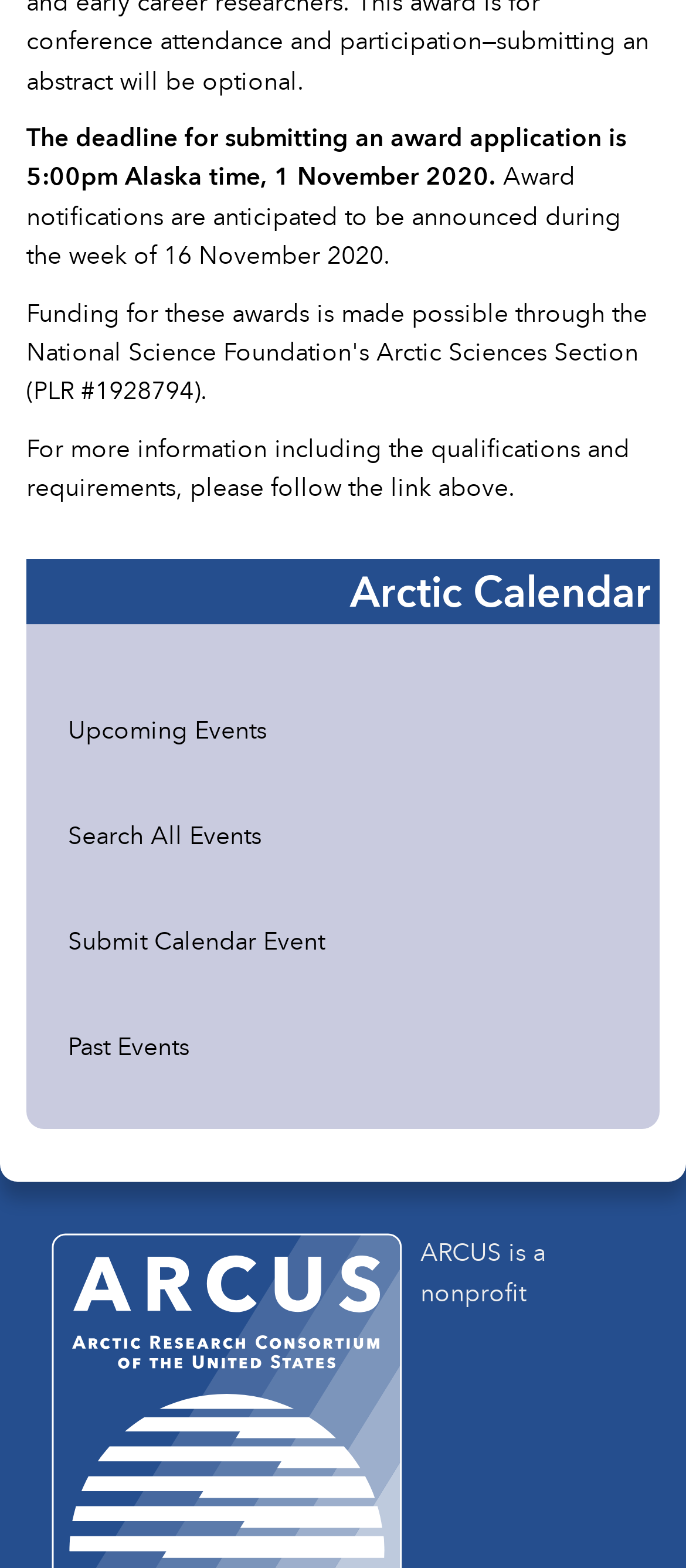What type of events can be searched on this webpage?
Offer a detailed and exhaustive answer to the question.

The link 'Search All Events' is present on the webpage, which suggests that users can search for all types of events on this webpage.